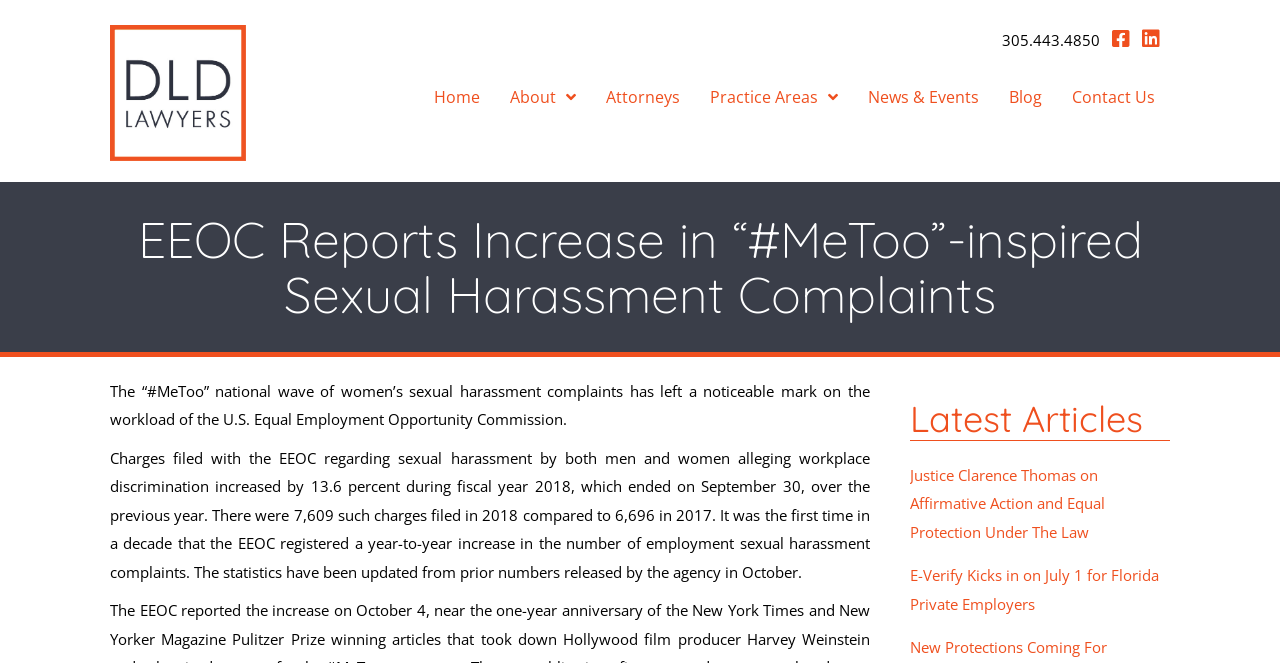Please identify the bounding box coordinates of the clickable area that will fulfill the following instruction: "Go to the home page". The coordinates should be in the format of four float numbers between 0 and 1, i.e., [left, top, right, bottom].

[0.331, 0.119, 0.383, 0.174]